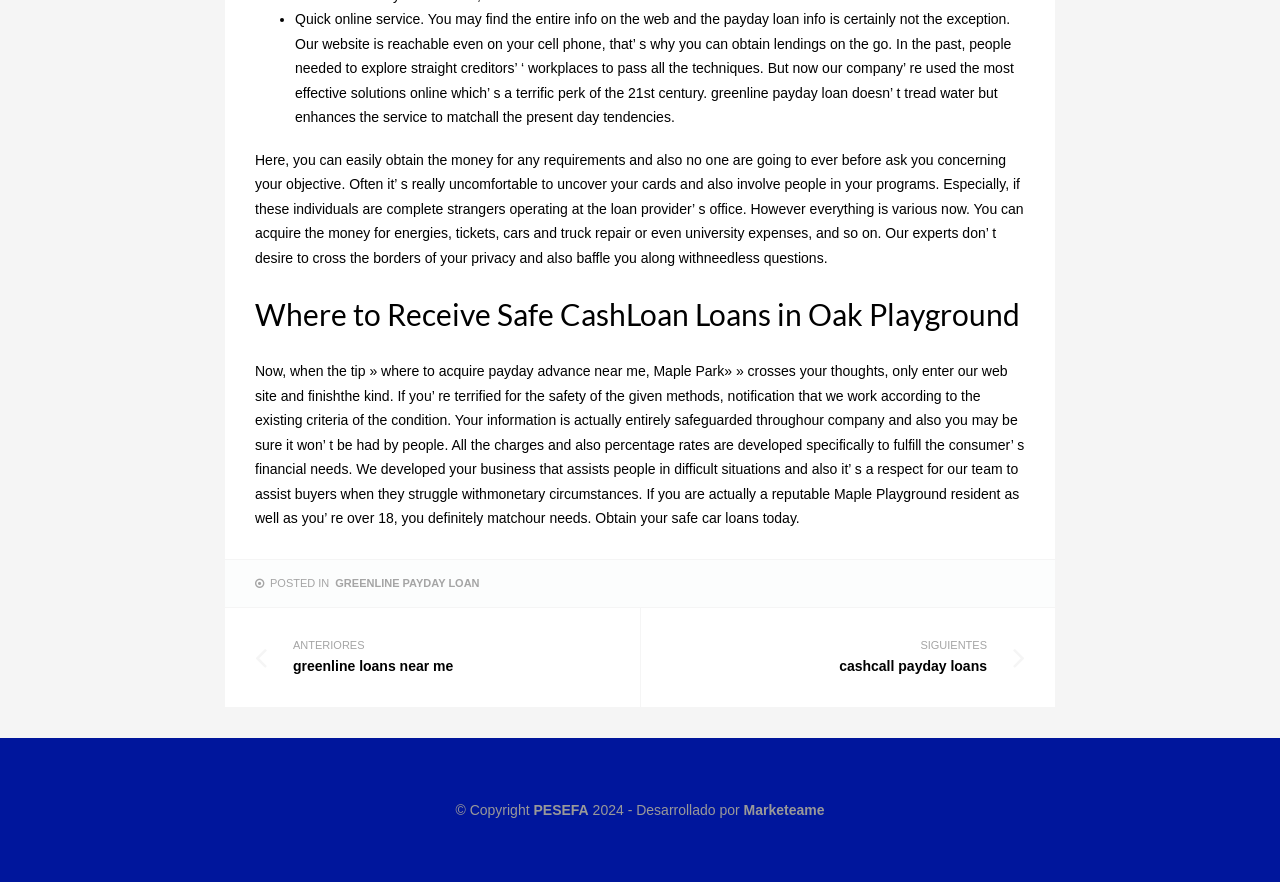Could you please study the image and provide a detailed answer to the question:
What is the main purpose of this website?

The website provides a quick online service for payday loans, allowing users to obtain loans on the go. The text on the website explains the benefits of using their service, including the convenience of applying online and the security of their methods.